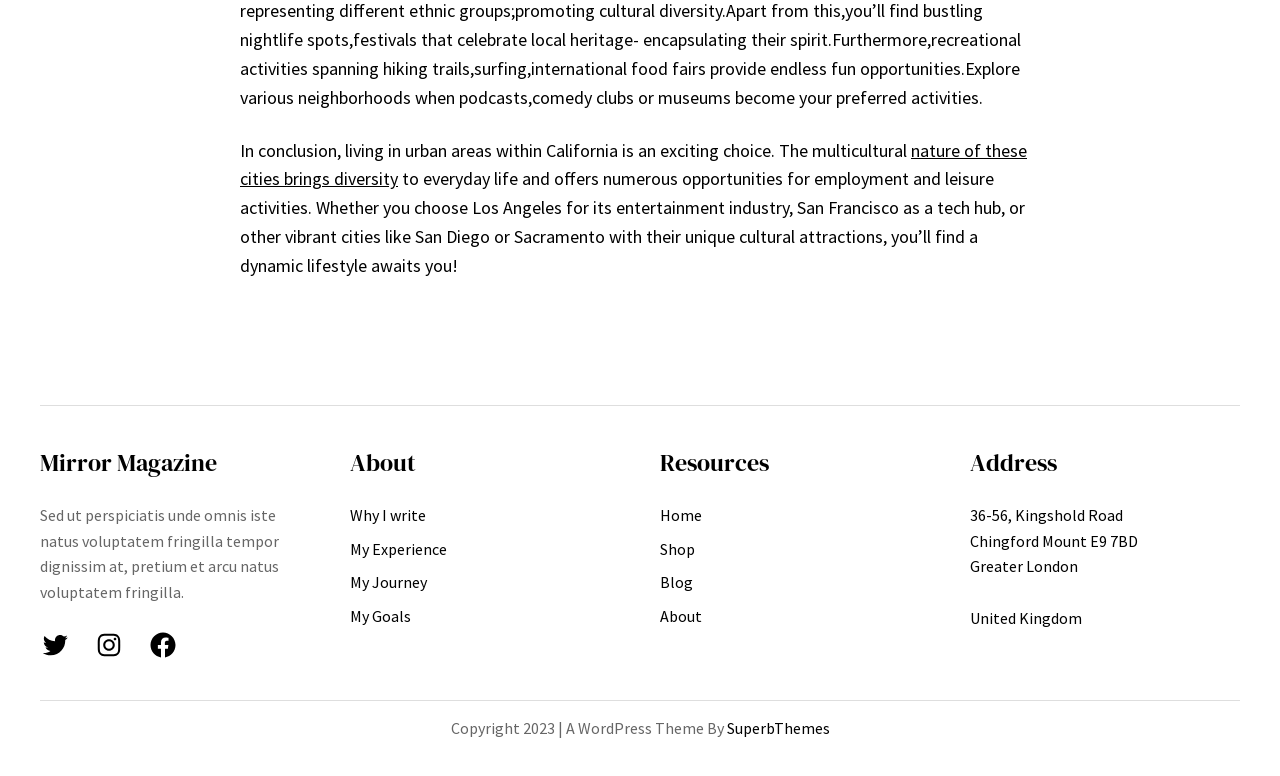What is the name of the magazine?
Please answer the question as detailed as possible based on the image.

The name of the magazine can be found in the heading element with the text 'Mirror Magazine' located at the top-left section of the webpage.